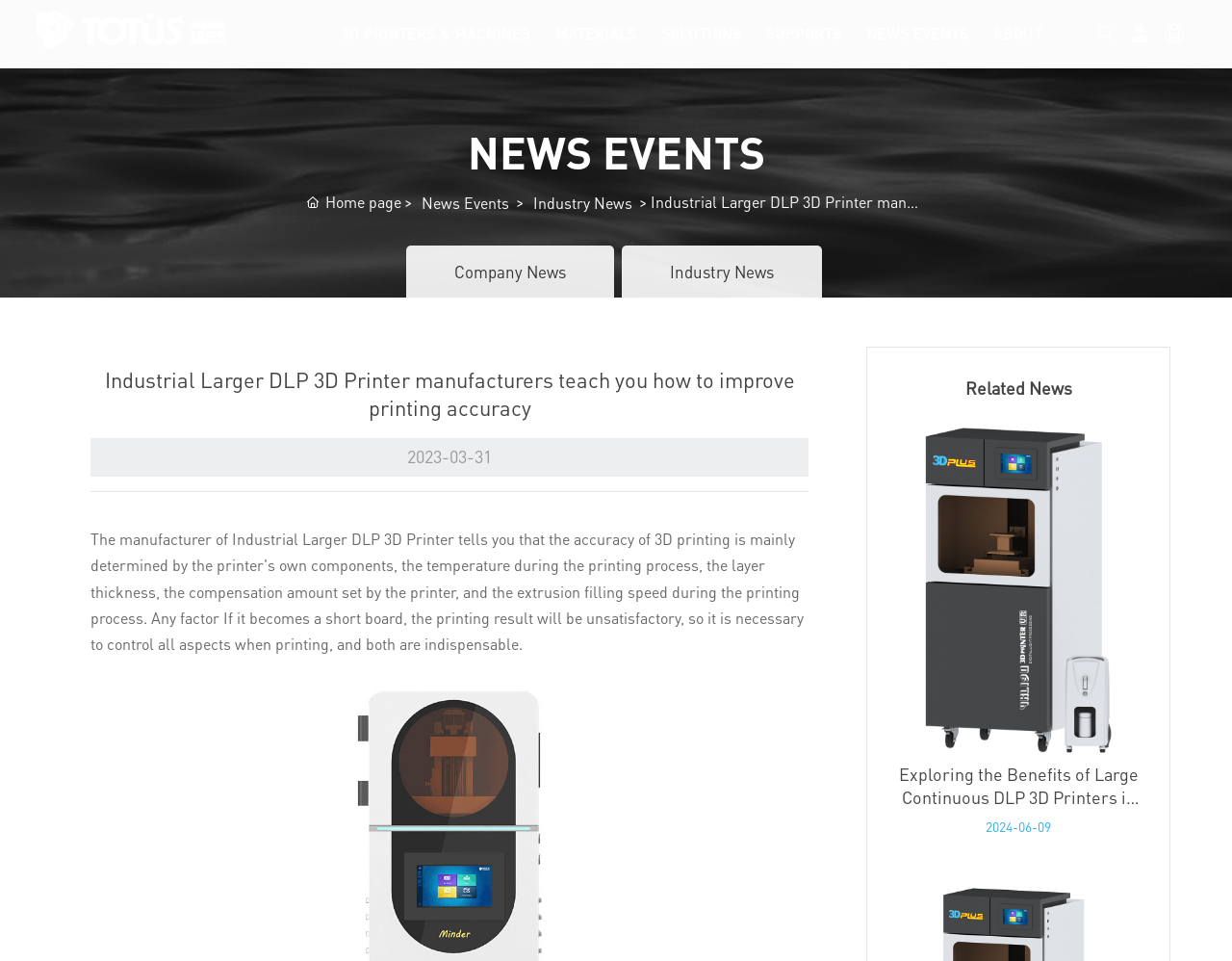What type of printers does Jiangsu Totus Technology Co.,Ltd focus on?
Please provide a detailed and thorough answer to the question.

Based on the webpage's meta description and the links on the webpage, it is clear that Jiangsu Totus Technology Co.,Ltd focuses on DLP and LCD 3D printers, as well as resin materials.